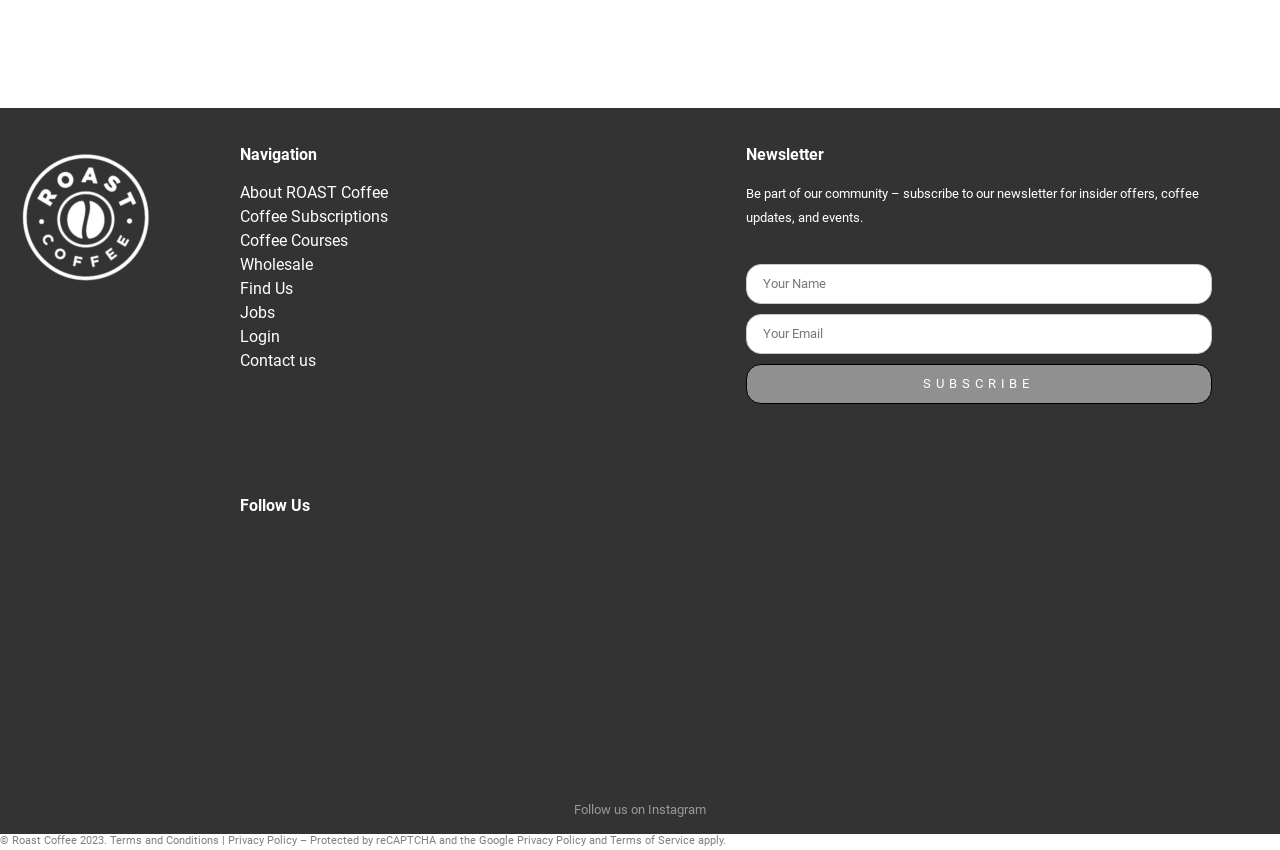Locate the bounding box coordinates of the clickable region to complete the following instruction: "Check out the new espresso beans."

[0.743, 0.75, 0.855, 0.844]